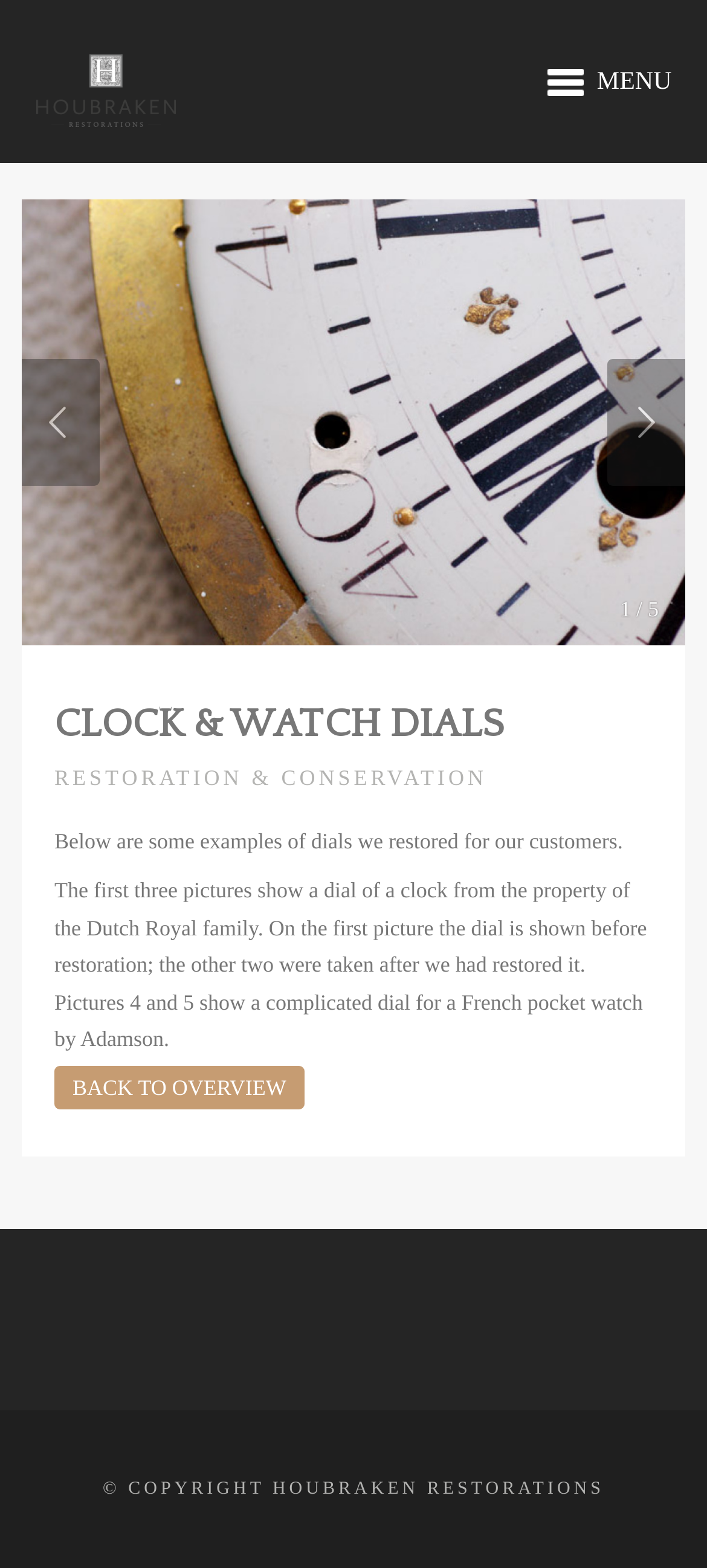What is the purpose of the 'BACK TO OVERVIEW' link?
Utilize the information in the image to give a detailed answer to the question.

The 'BACK TO OVERVIEW' link is likely a navigation link that allows users to go back to a higher-level page that provides an overview of the company's services or products. This link is placed at the bottom of the webpage, suggesting that it is a way to navigate back to a previous page.